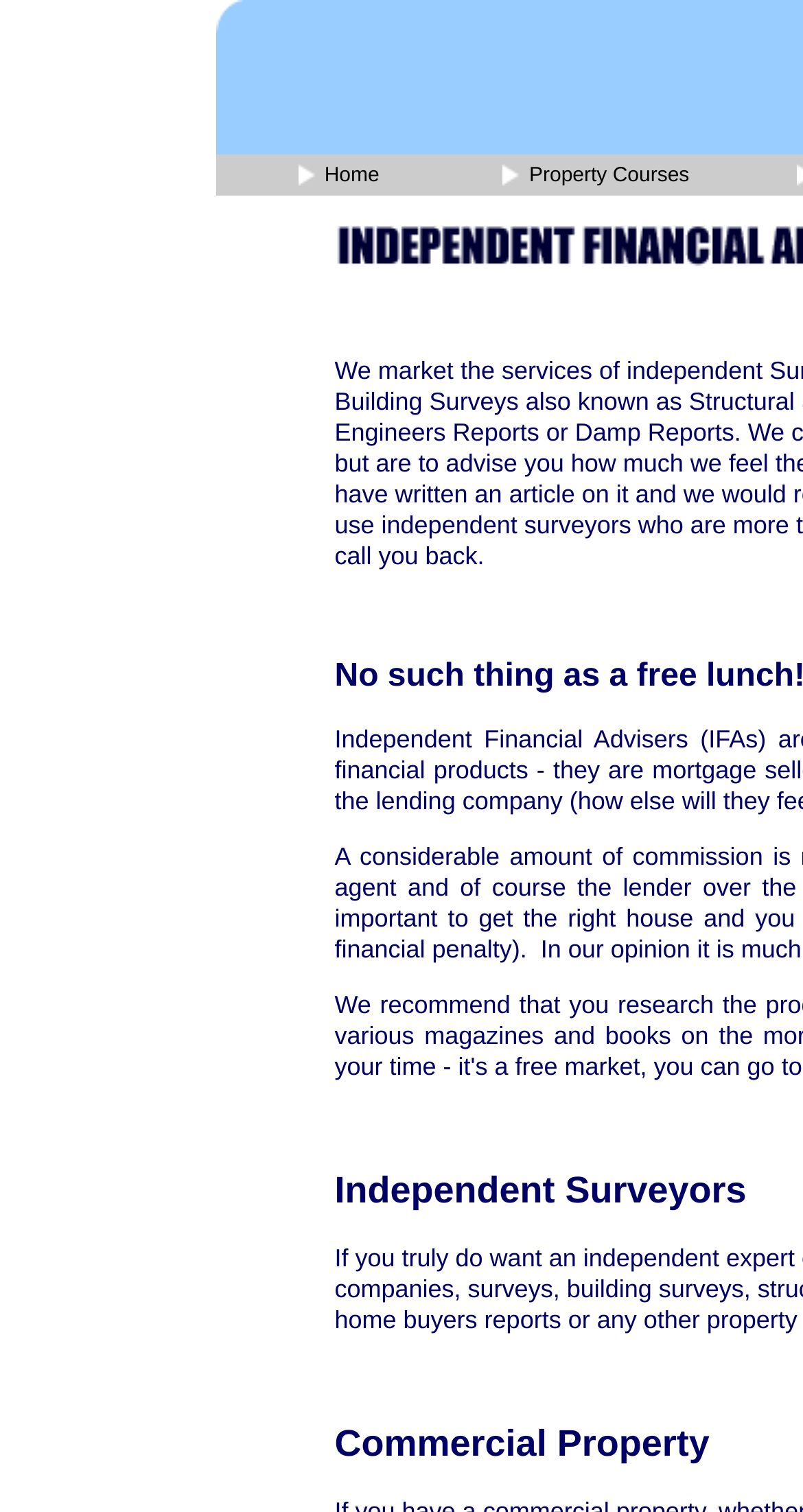What is the second menu item on the top?
Provide a detailed and extensive answer to the question.

The second menu item on the top can be determined by analyzing the layout table cells and their corresponding links. The first menu item is 'Home', and the second one is 'Property Courses'.